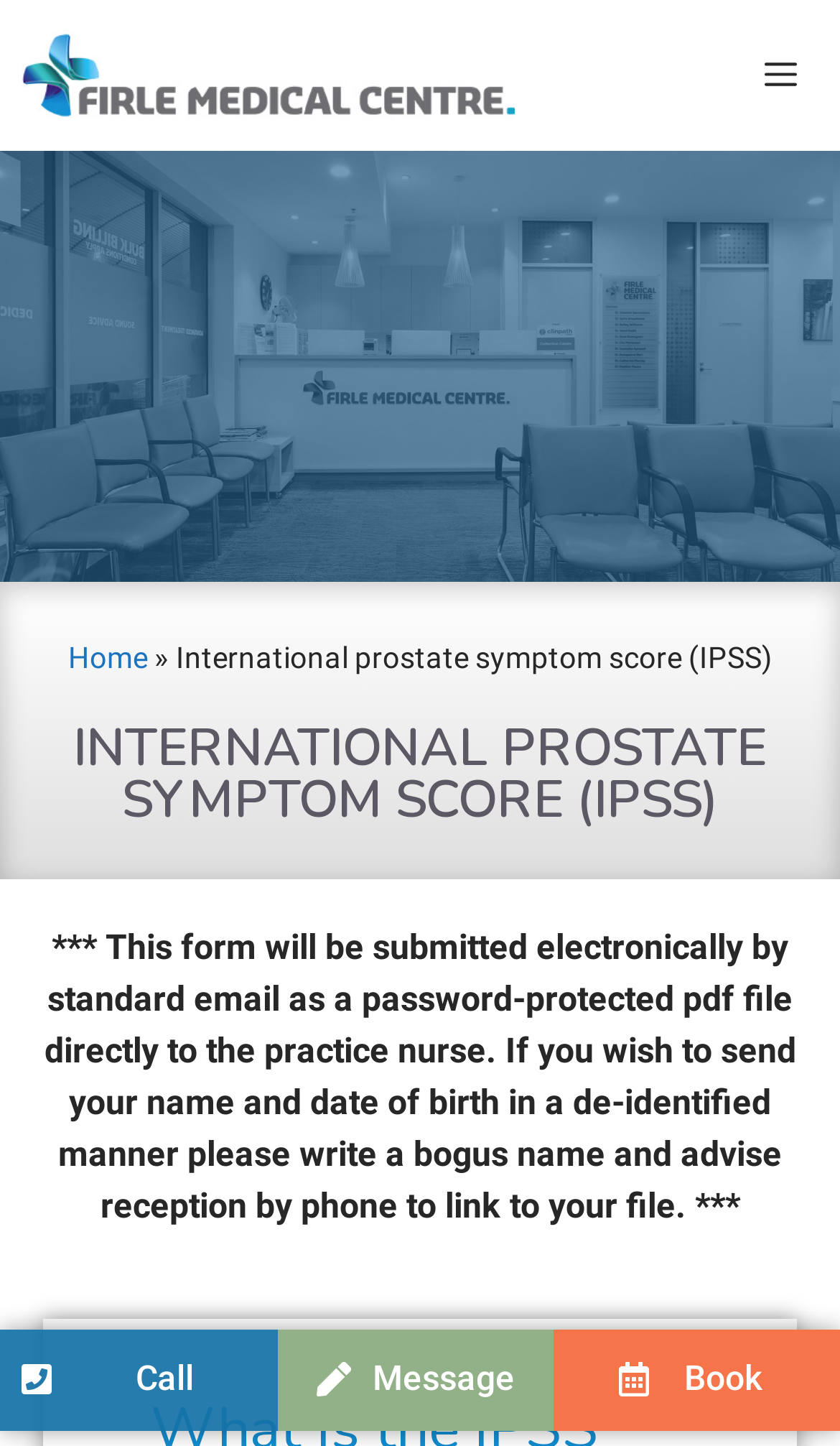Identify the webpage's primary heading and generate its text.

INTERNATIONAL PROSTATE SYMPTOM SCORE (IPSS)